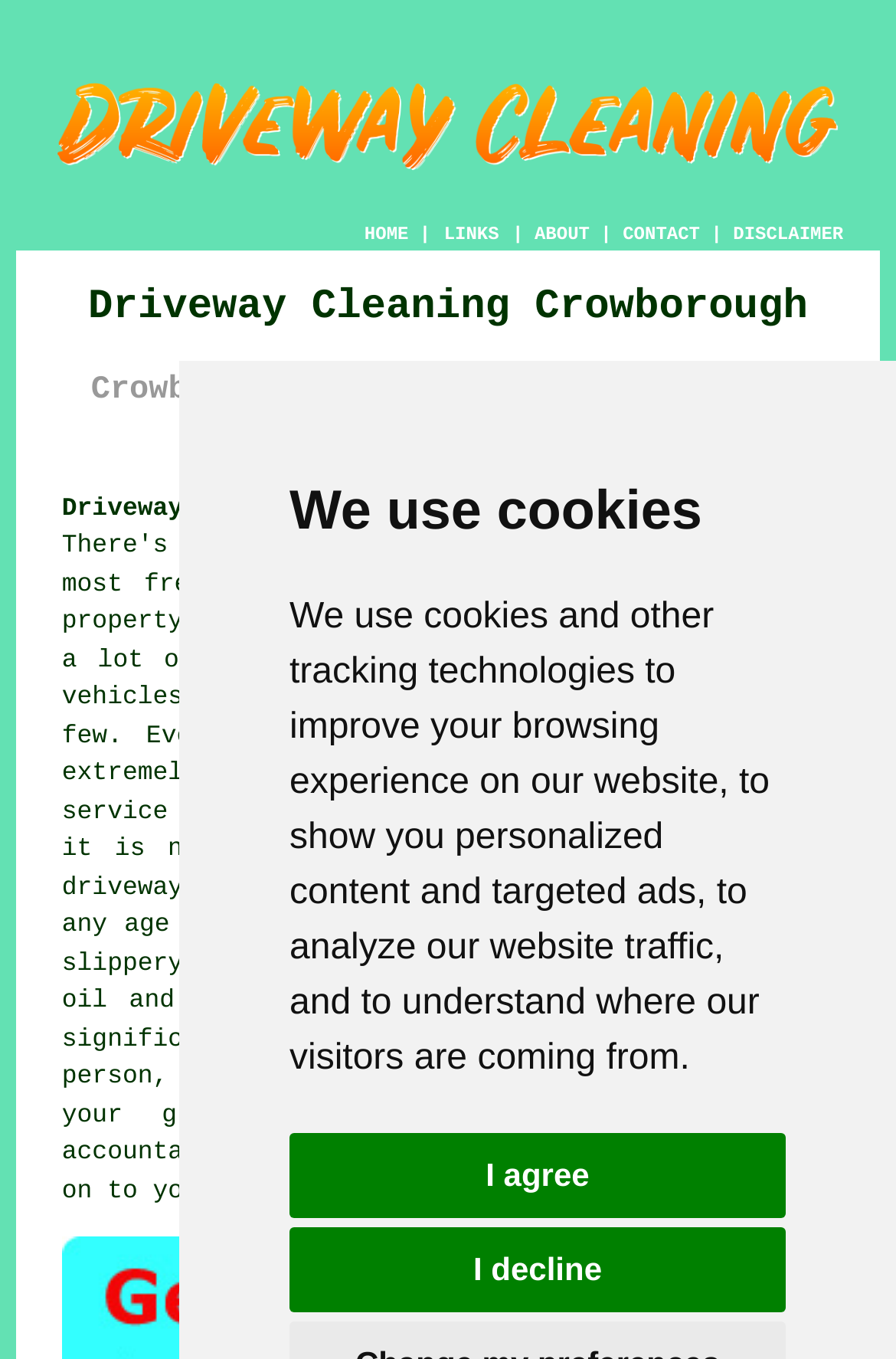Determine the coordinates of the bounding box for the clickable area needed to execute this instruction: "read about driveway cleaning in Crowborough".

[0.069, 0.365, 0.931, 0.385]